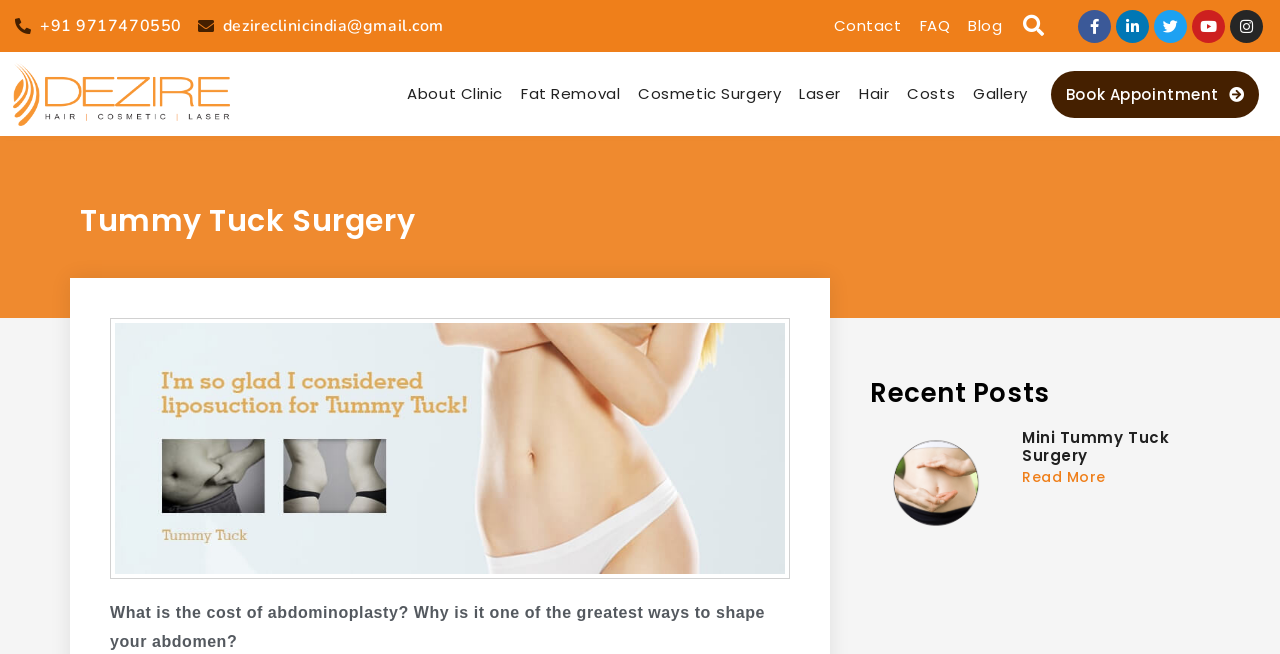Locate the bounding box coordinates of the element that should be clicked to fulfill the instruction: "Send an email to the clinic".

[0.155, 0.021, 0.347, 0.058]